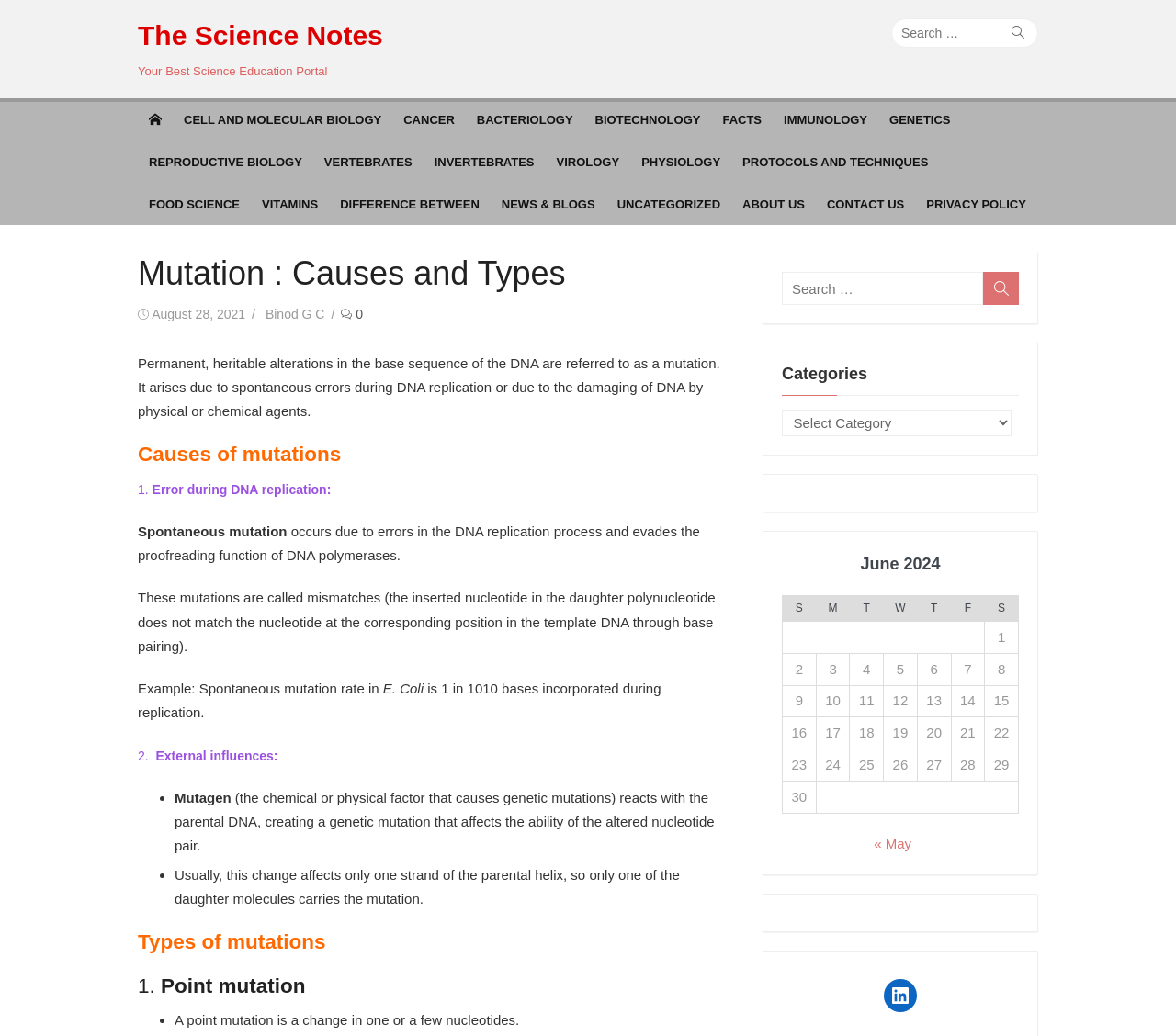Please extract the title of the webpage.

Mutation : Causes and Types